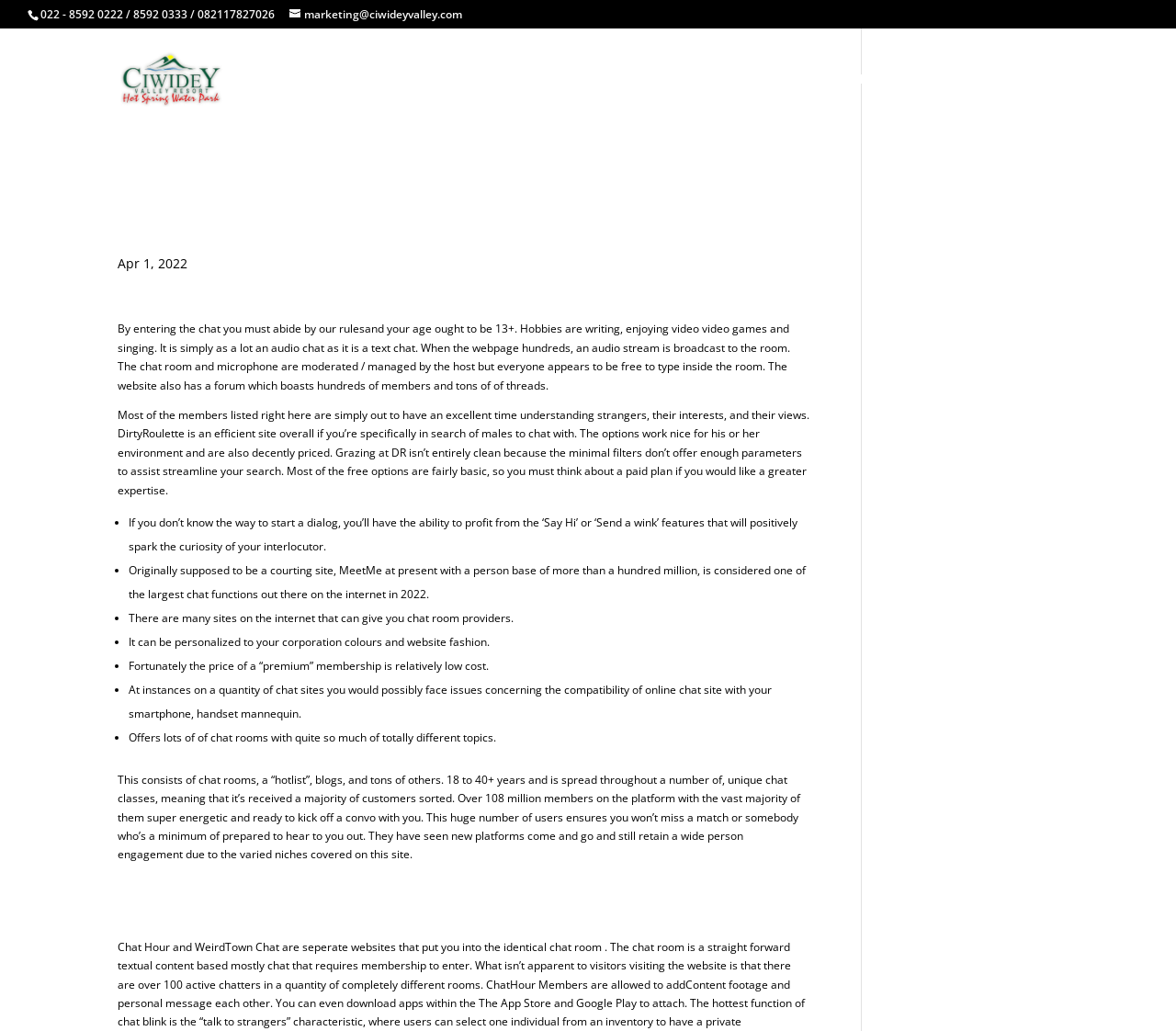Identify and provide the bounding box coordinates of the UI element described: "Facilities". The coordinates should be formatted as [left, top, right, bottom], with each number being a float between 0 and 1.

[0.701, 0.07, 0.765, 0.126]